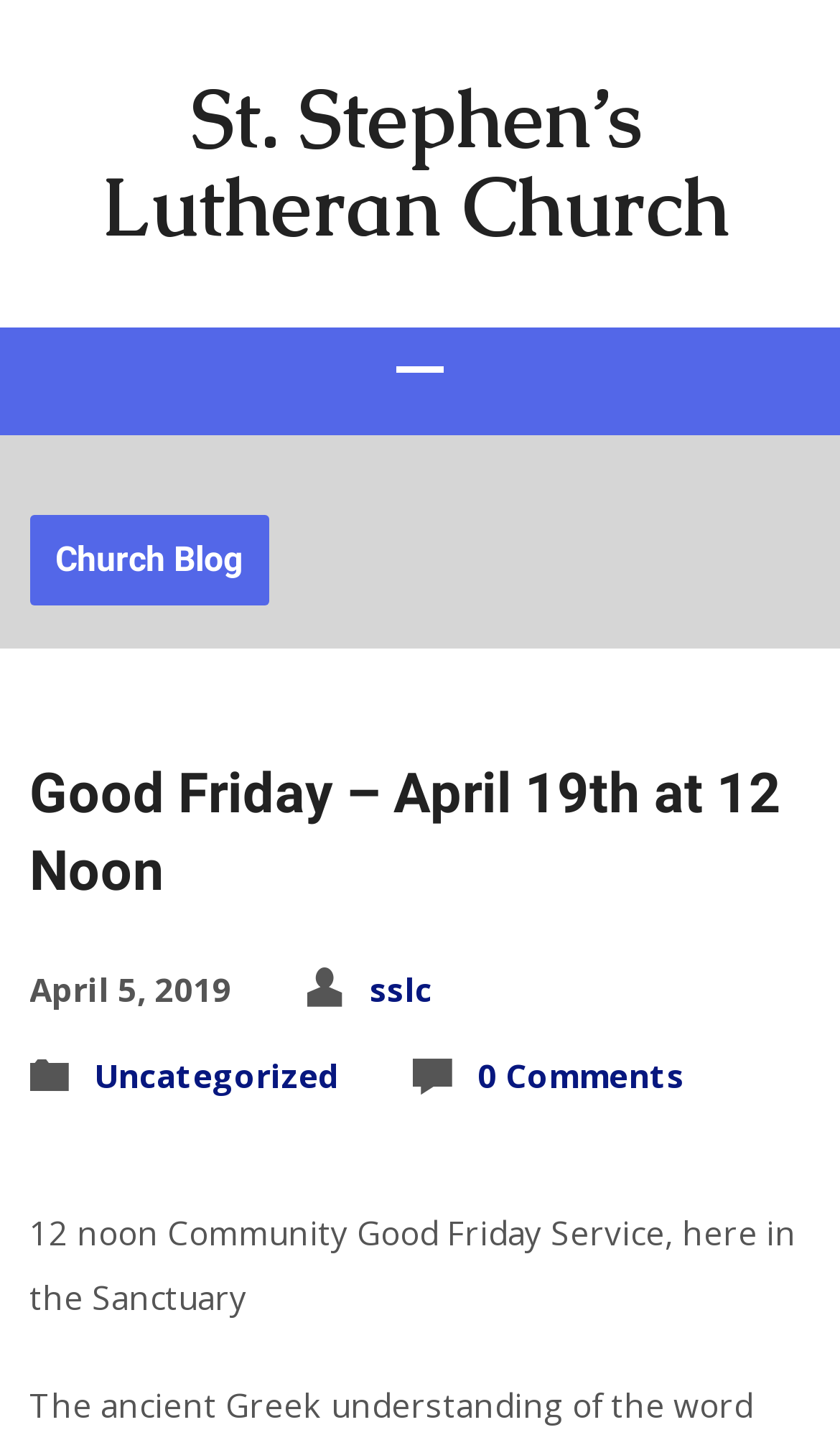How many comments are there on the latest article?
Provide a short answer using one word or a brief phrase based on the image.

0 Comments